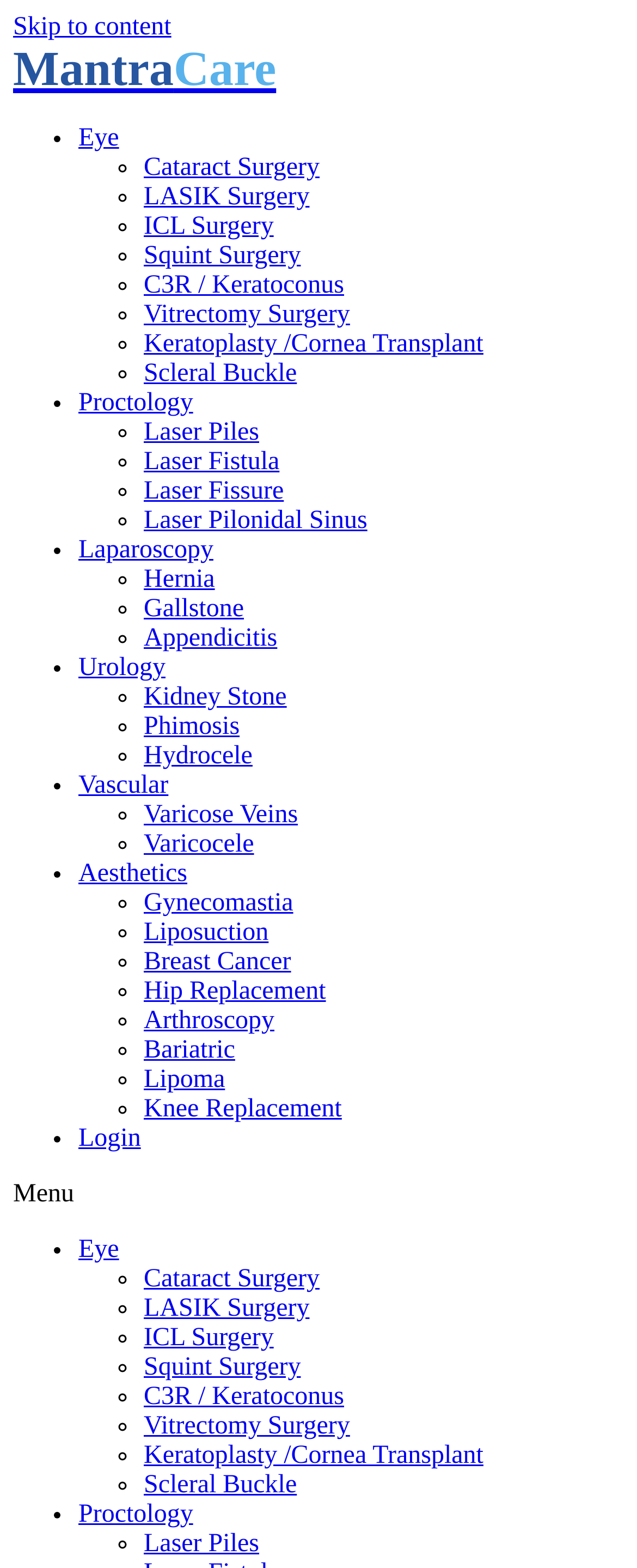Can you find the bounding box coordinates for the element that needs to be clicked to execute this instruction: "Click on the 'Features' link"? The coordinates should be given as four float numbers between 0 and 1, i.e., [left, top, right, bottom].

None